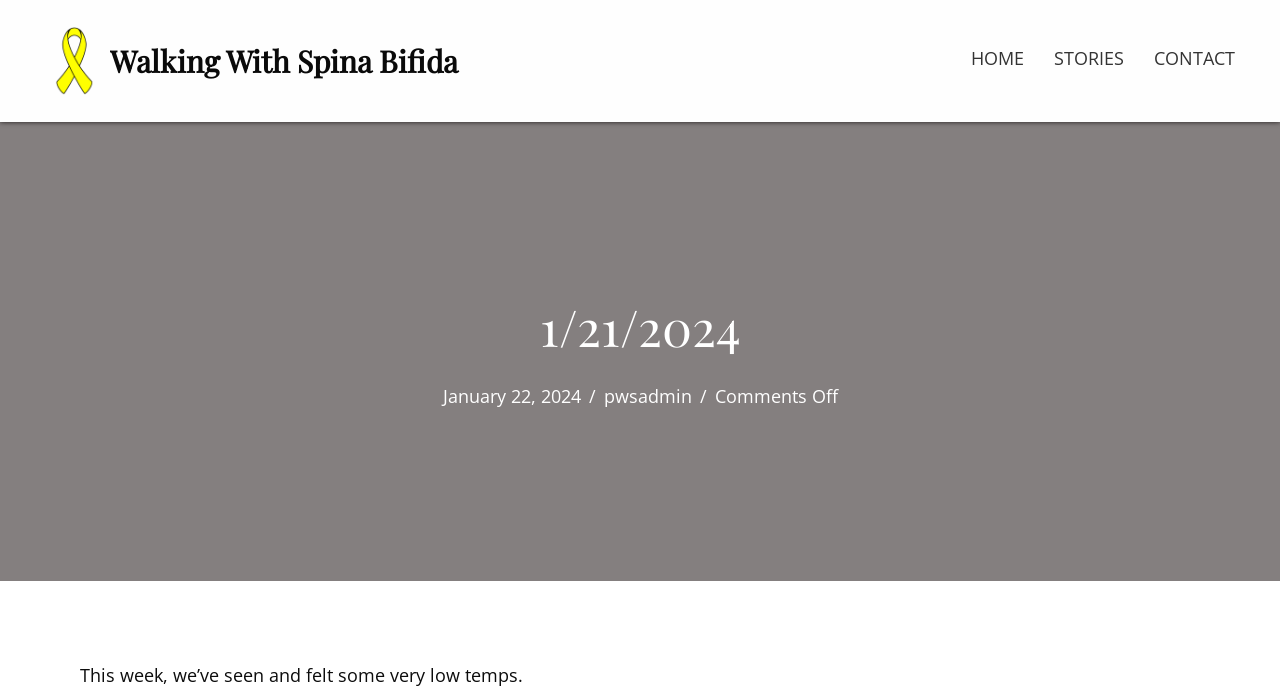Identify the bounding box of the UI component described as: "Walking With Spina Bifida".

[0.086, 0.059, 0.358, 0.117]